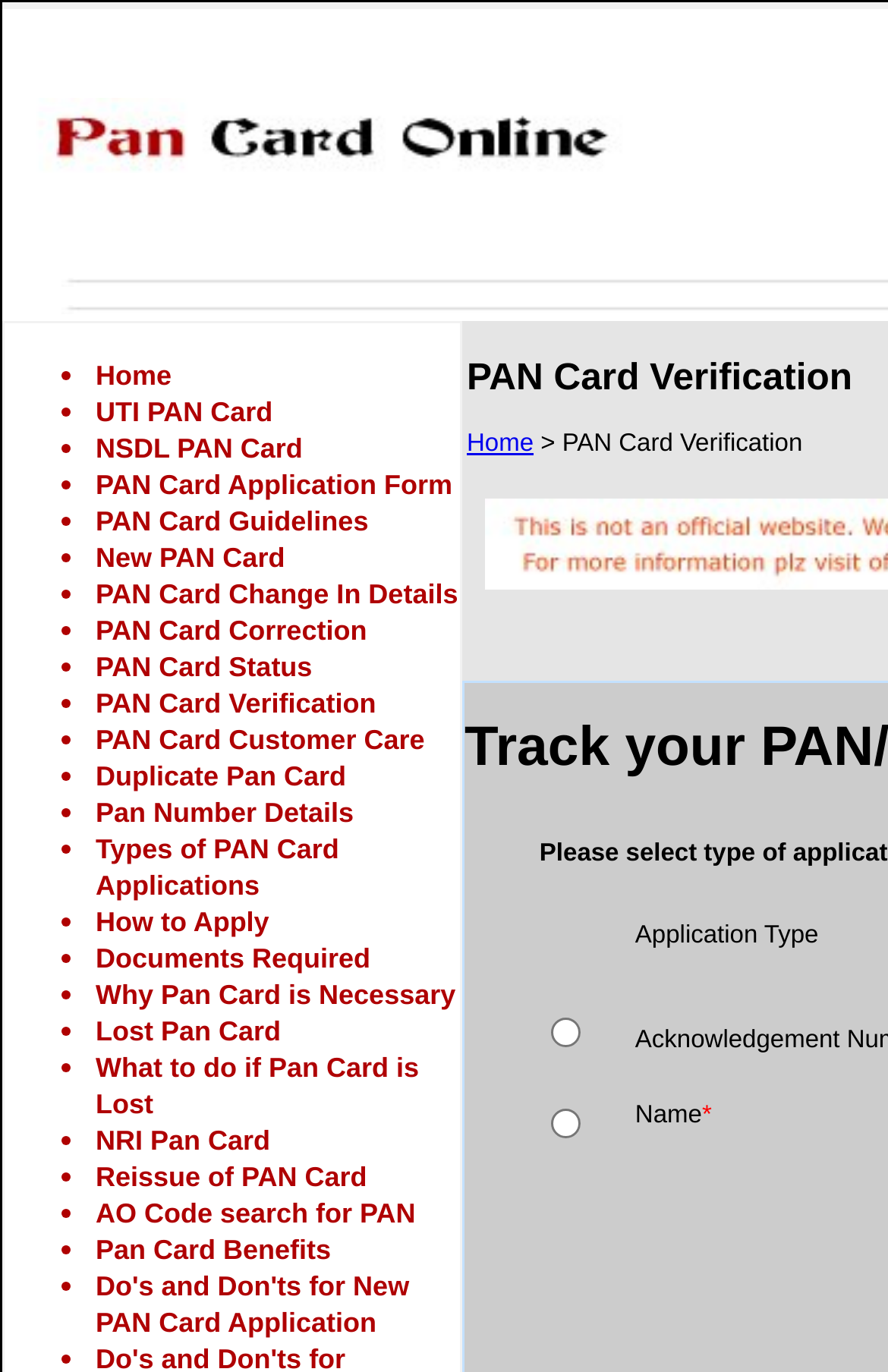How many links are present in the navigation menu? Based on the screenshot, please respond with a single word or phrase.

Multiple